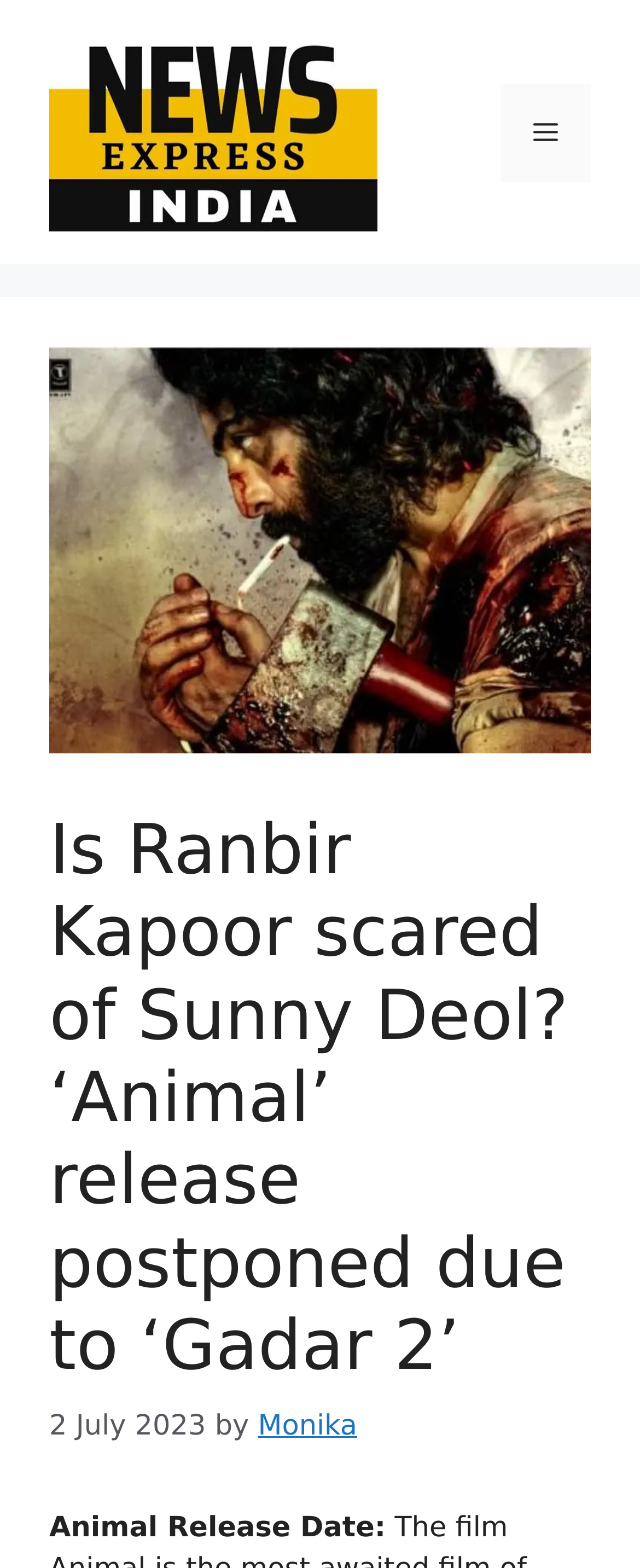For the element described, predict the bounding box coordinates as (top-left x, top-left y, bottom-right x, bottom-right y). All values should be between 0 and 1. Element description: Monika

[0.403, 0.899, 0.558, 0.92]